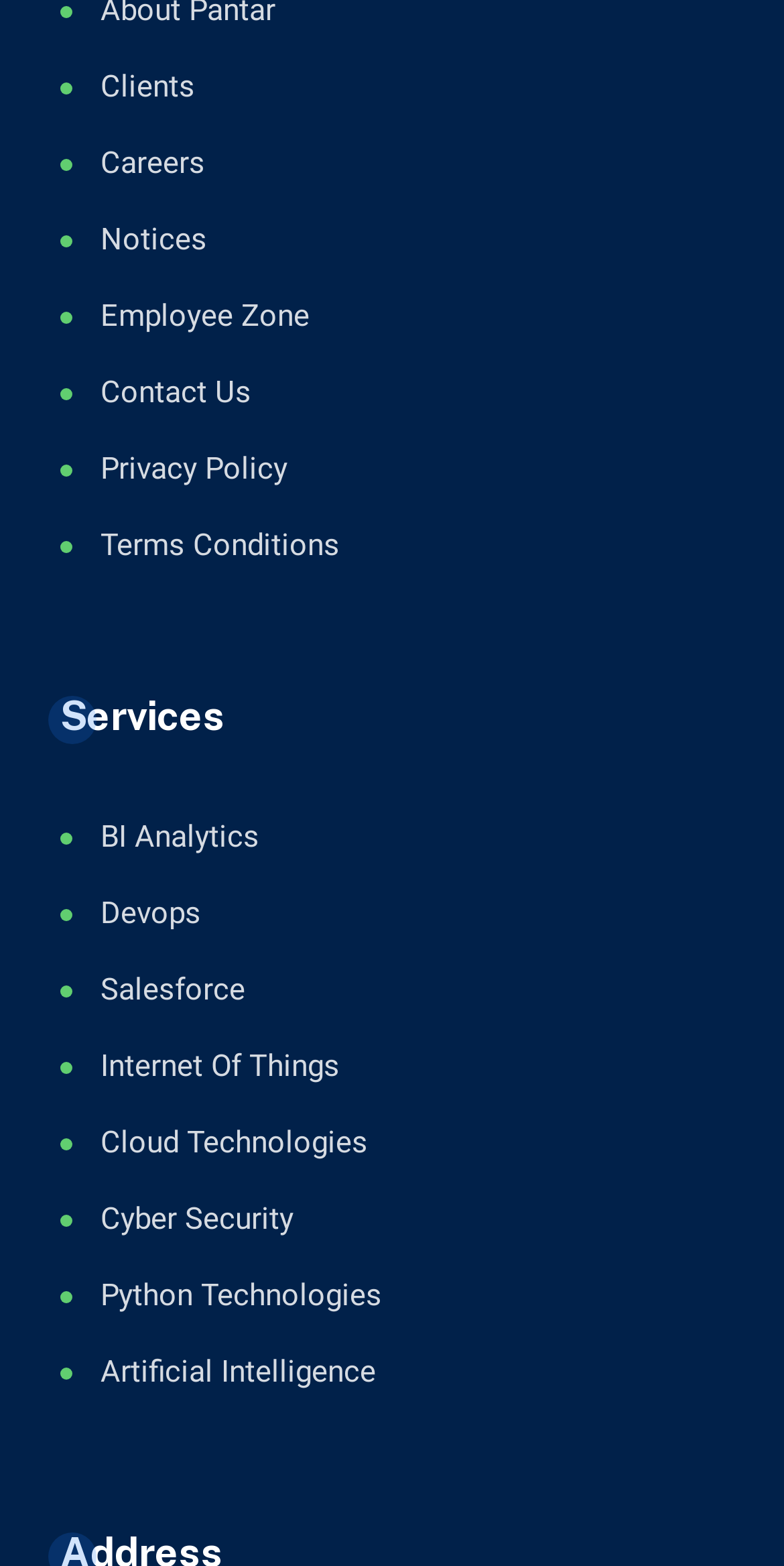Extract the bounding box coordinates of the UI element described by: "BI Analytics". The coordinates should include four float numbers ranging from 0 to 1, e.g., [left, top, right, bottom].

[0.077, 0.518, 0.949, 0.567]